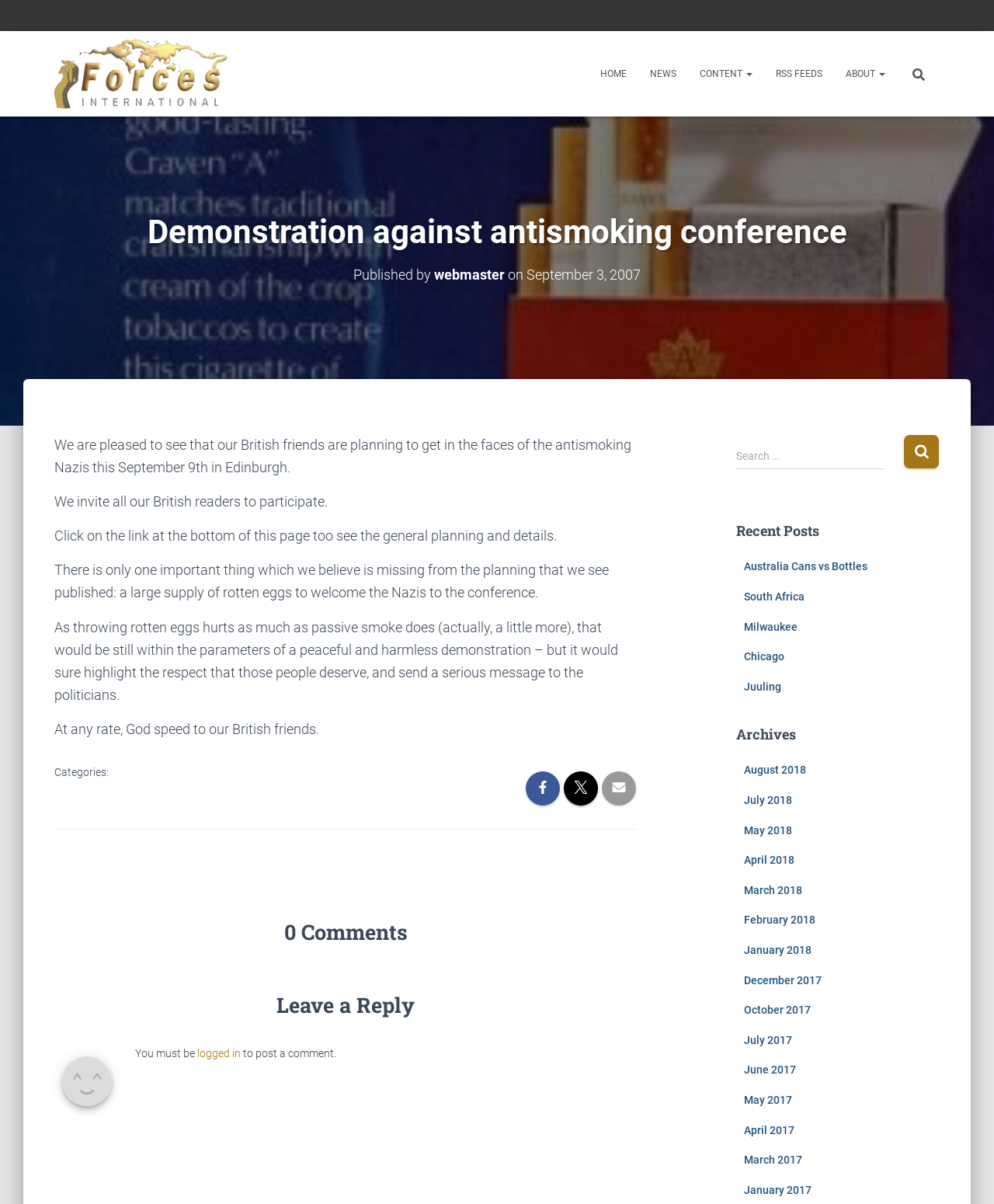Using the webpage screenshot, locate the HTML element that fits the following description and provide its bounding box: "parent_node: Search for:".

[0.902, 0.045, 0.945, 0.077]